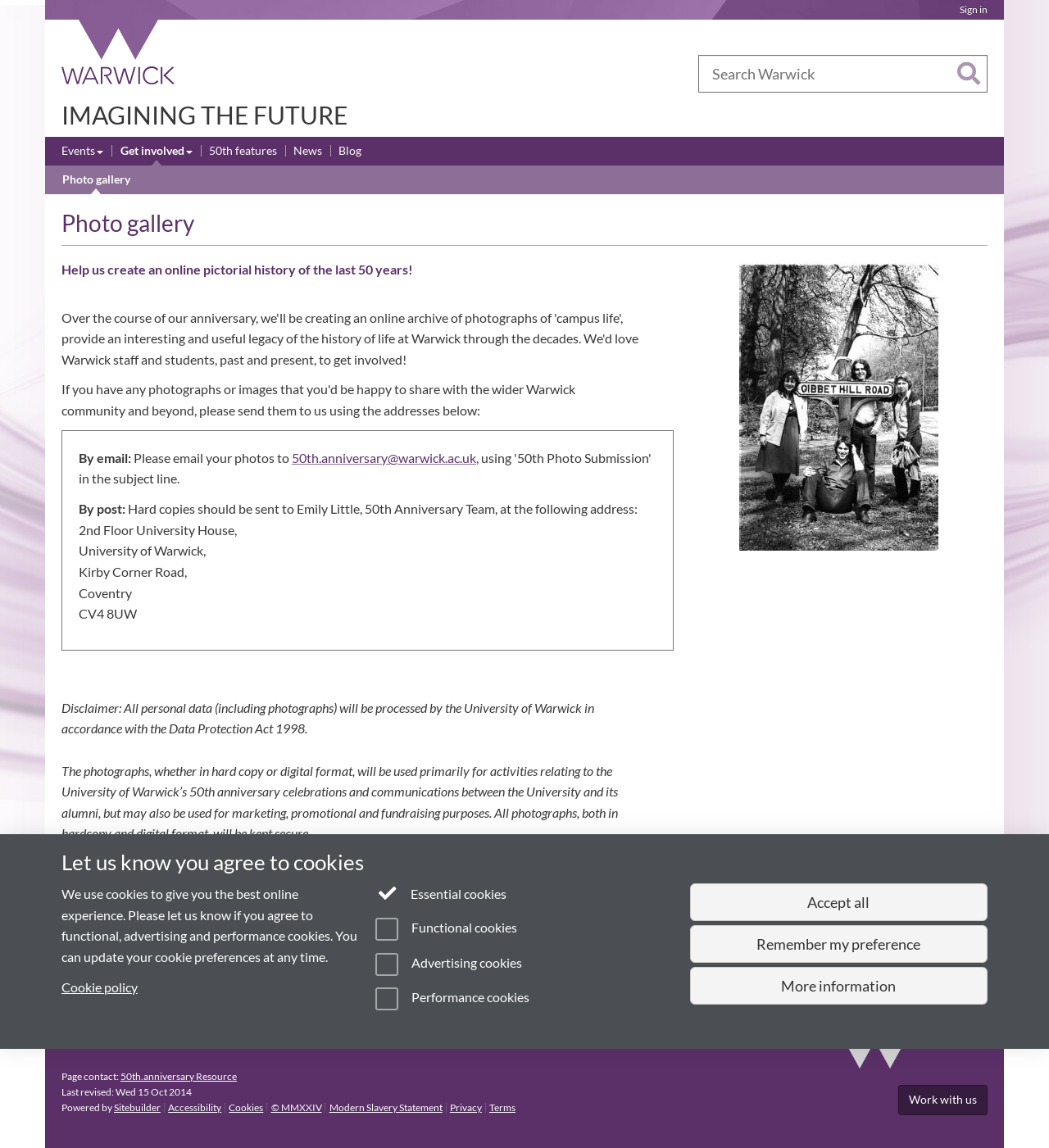Please find the bounding box coordinates of the element that needs to be clicked to perform the following instruction: "View University of Warwick homepage". The bounding box coordinates should be four float numbers between 0 and 1, represented as [left, top, right, bottom].

[0.051, 0.017, 0.176, 0.074]